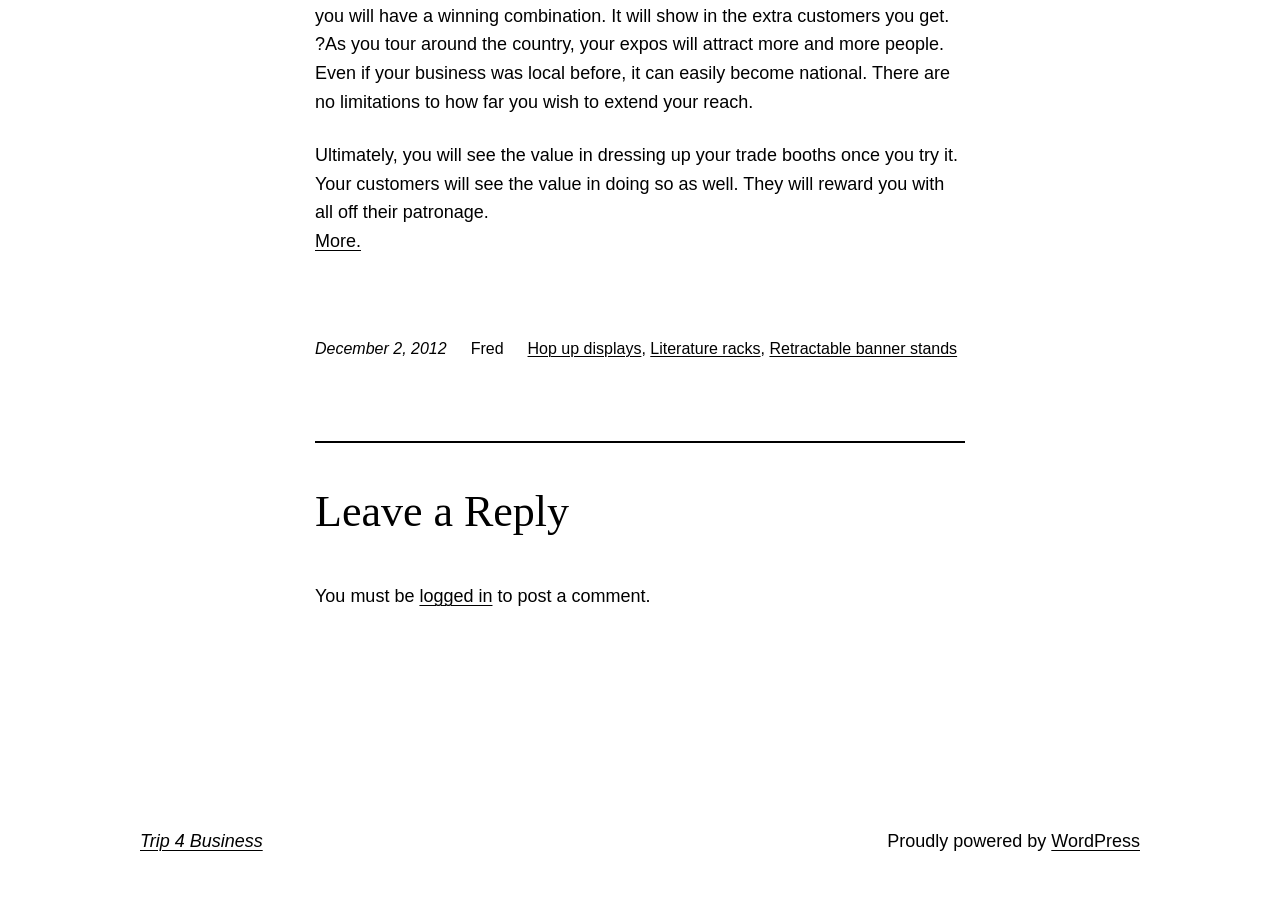Bounding box coordinates should be in the format (top-left x, top-left y, bottom-right x, bottom-right y) and all values should be floating point numbers between 0 and 1. Determine the bounding box coordinate for the UI element described as: Retractable banner stands

[0.601, 0.369, 0.748, 0.388]